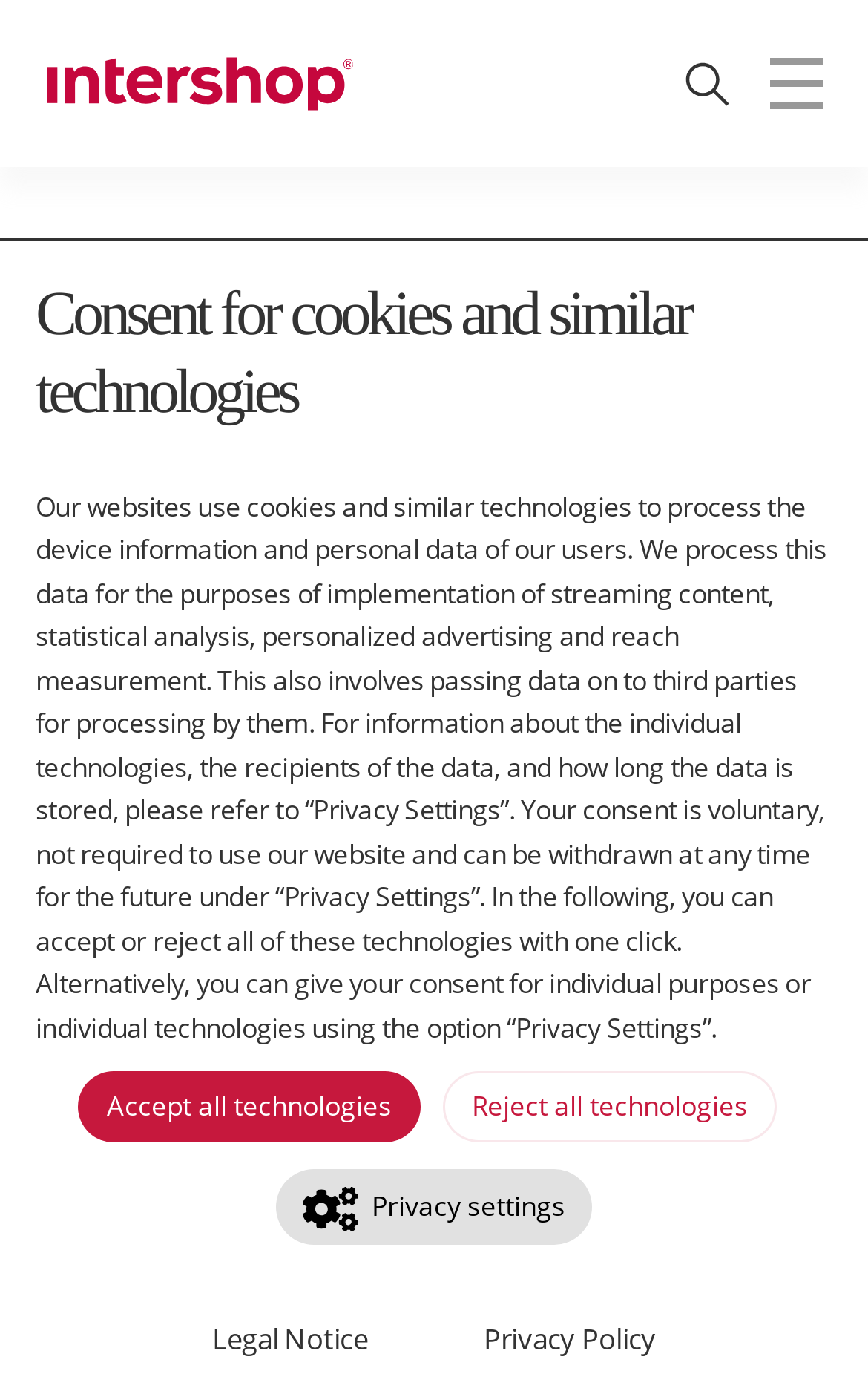Please find the bounding box coordinates of the element that must be clicked to perform the given instruction: "Visit intershop communications ag website". The coordinates should be four float numbers from 0 to 1, i.e., [left, top, right, bottom].

[0.051, 0.0, 0.41, 0.12]